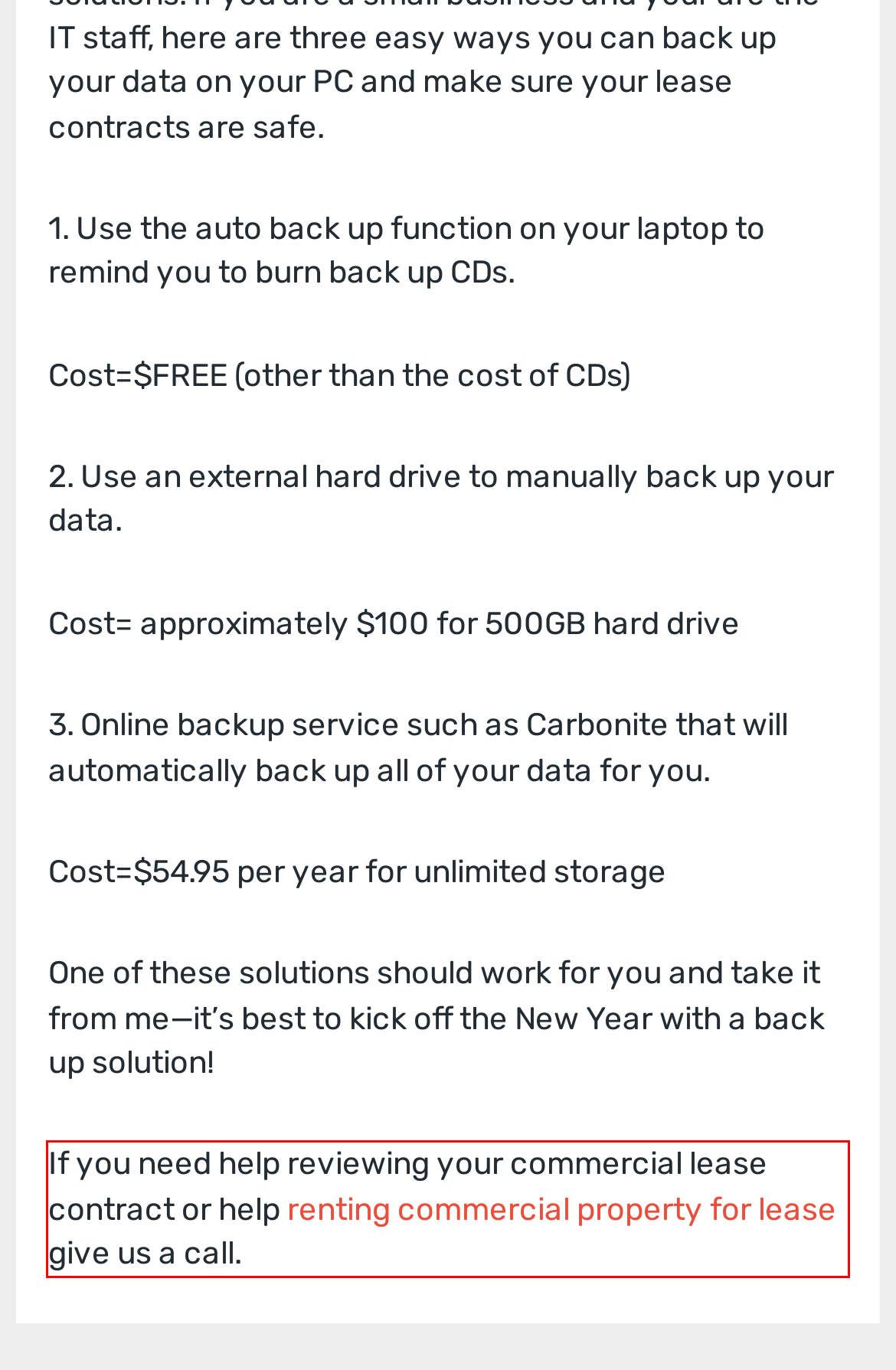Using the provided webpage screenshot, identify and read the text within the red rectangle bounding box.

If you need help reviewing your commercial lease contract or help renting commercial property for lease give us a call.